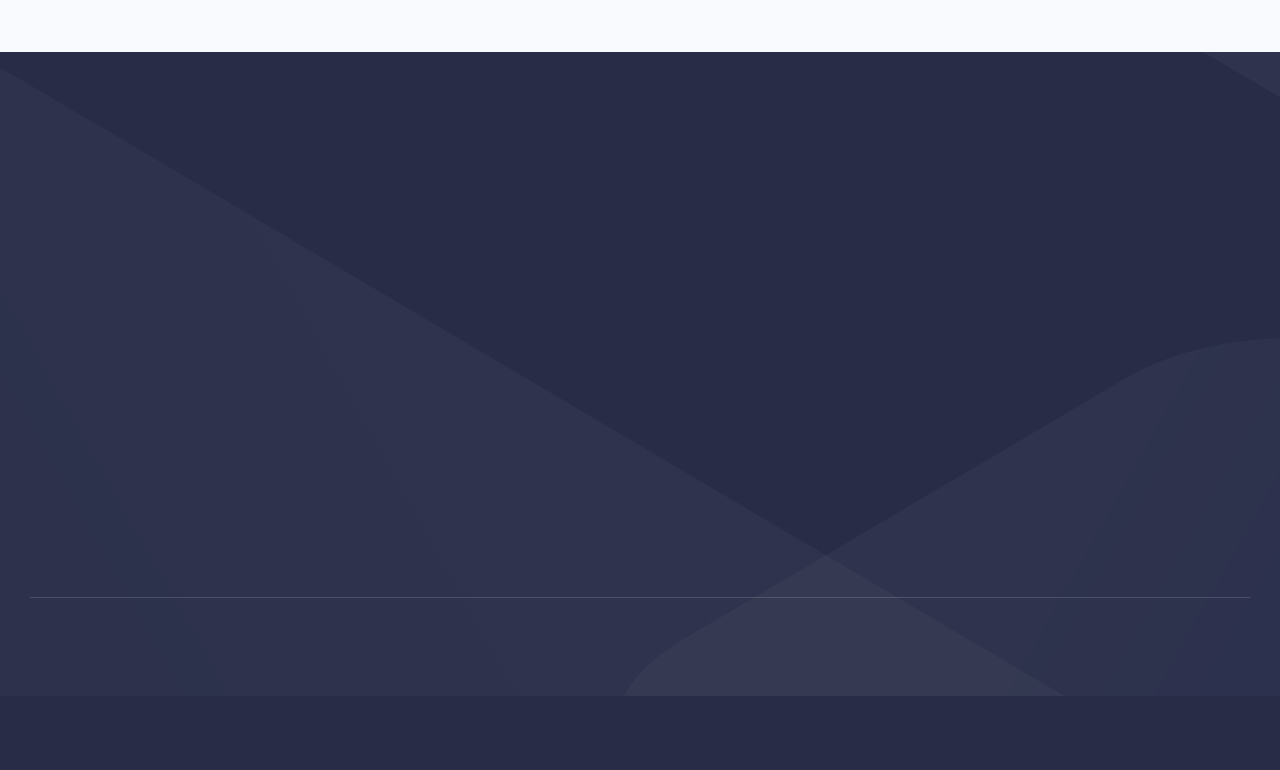Pinpoint the bounding box coordinates of the element that must be clicked to accomplish the following instruction: "Follow HostPresto on Facebook". The coordinates should be in the format of four float numbers between 0 and 1, i.e., [left, top, right, bottom].

[0.873, 0.602, 0.898, 0.643]